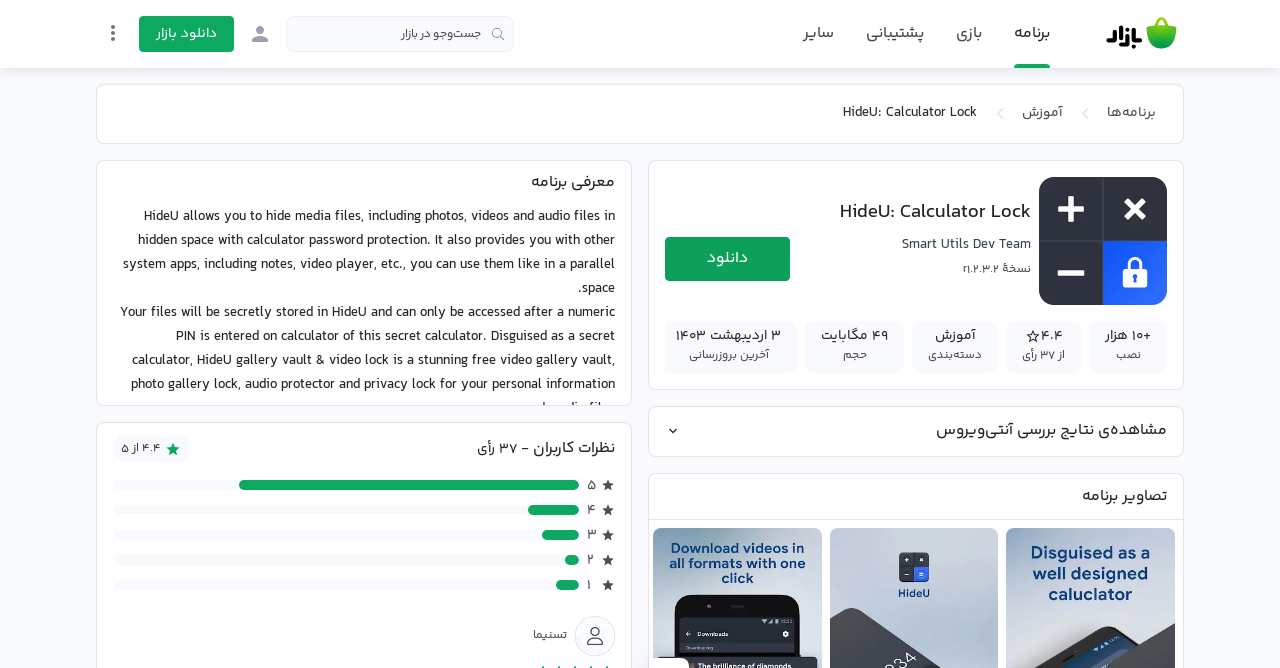Please identify the bounding box coordinates of the element's region that needs to be clicked to fulfill the following instruction: "Click on the download button". The bounding box coordinates should consist of four float numbers between 0 and 1, i.e., [left, top, right, bottom].

[0.52, 0.354, 0.617, 0.42]